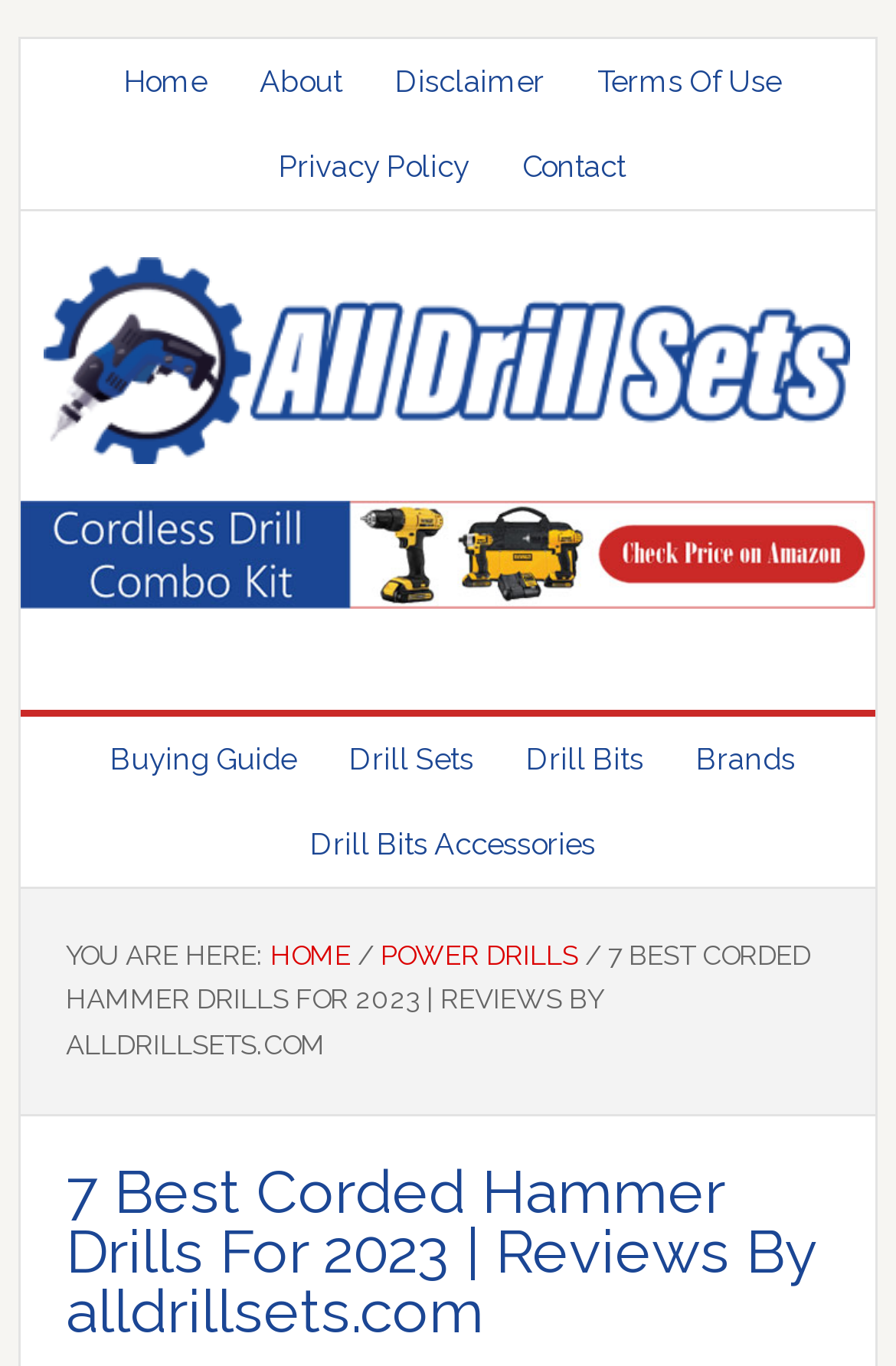Please answer the following question using a single word or phrase: 
How many navigation menus are there?

2